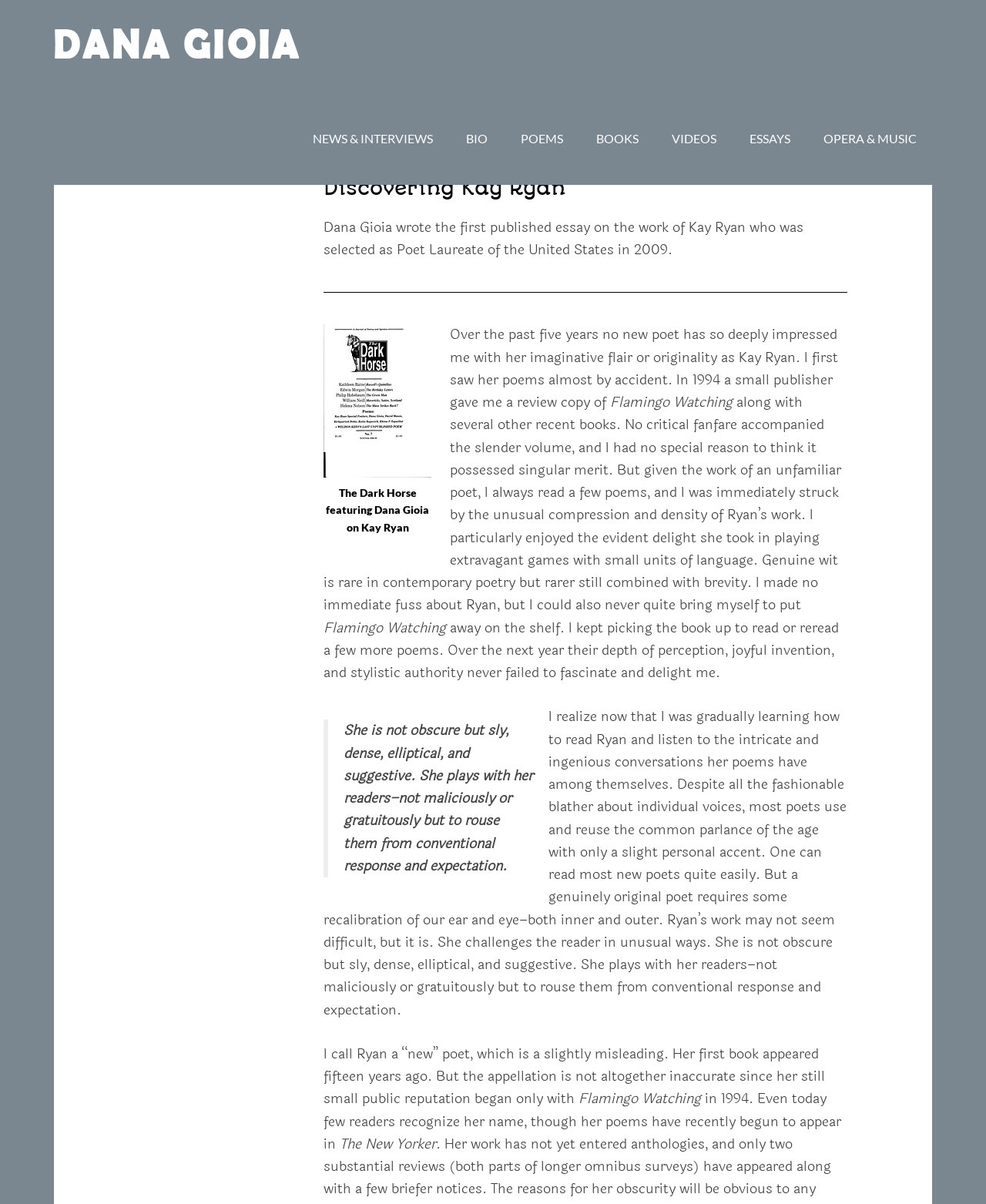Please examine the image and provide a detailed answer to the question: Who wrote the essay on Kay Ryan?

The answer can be found in the first sentence of the webpage, which states 'Dana Gioia wrote the first published essay on the work of Kay Ryan who was selected as Poet Laureate of the United States in 2009.'